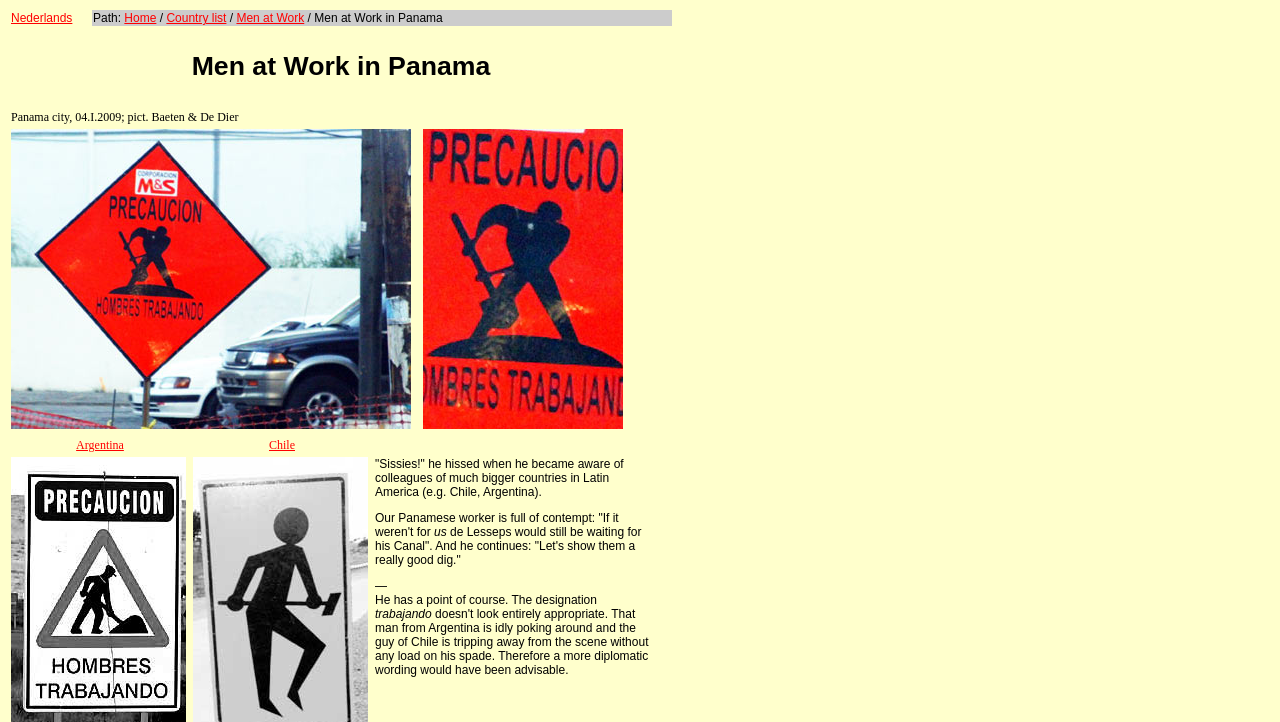Respond with a single word or phrase for the following question: 
What is the country where men are at work?

Panama